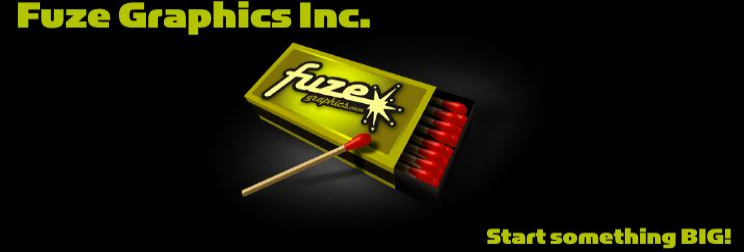Break down the image and describe every detail you can observe.

The image showcases the branding for **Fuze Graphics Inc.**, featuring a vibrant graphic design that creatively incorporates a matchbox motif. The matchbox, predominantly a striking green, is partially open, revealing several red matches, with one match prominently placed as if ready to be struck. Overlaying this visual, the brand name "fuze" is displayed in bold, modern lettering with a stylized explosion graphic to evoke energy and creativity. Beneath the matchbox, the slogan "Start something BIG!" emphasizes the brand's focus on igniting innovative ideas and impactful designs. This design not only highlights the company's identity but also aligns with their commitment to high-quality graphic solutions.